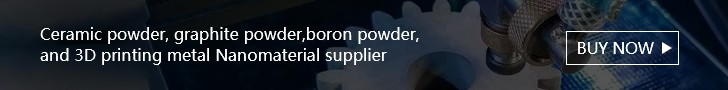What kind of environments is the banner related to?
Look at the webpage screenshot and answer the question with a detailed explanation.

The background of the image suggests a connection to high-tech production environments, which enhances the banner's appeal to professionals in the field of advanced manufacturing processes and technological applications.